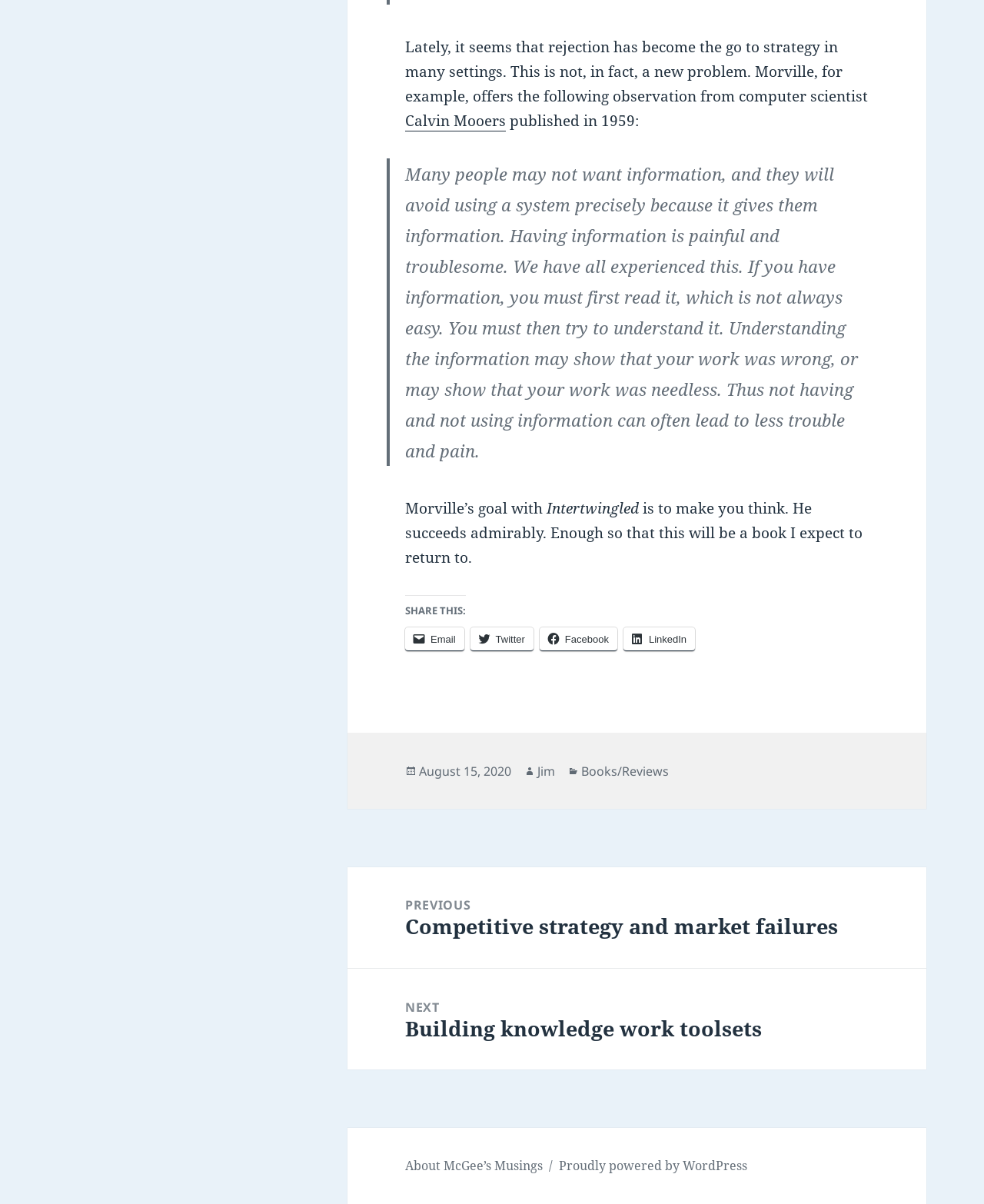What is the title of the previous post?
Examine the image and give a concise answer in one word or a short phrase.

Competitive strategy and market failures